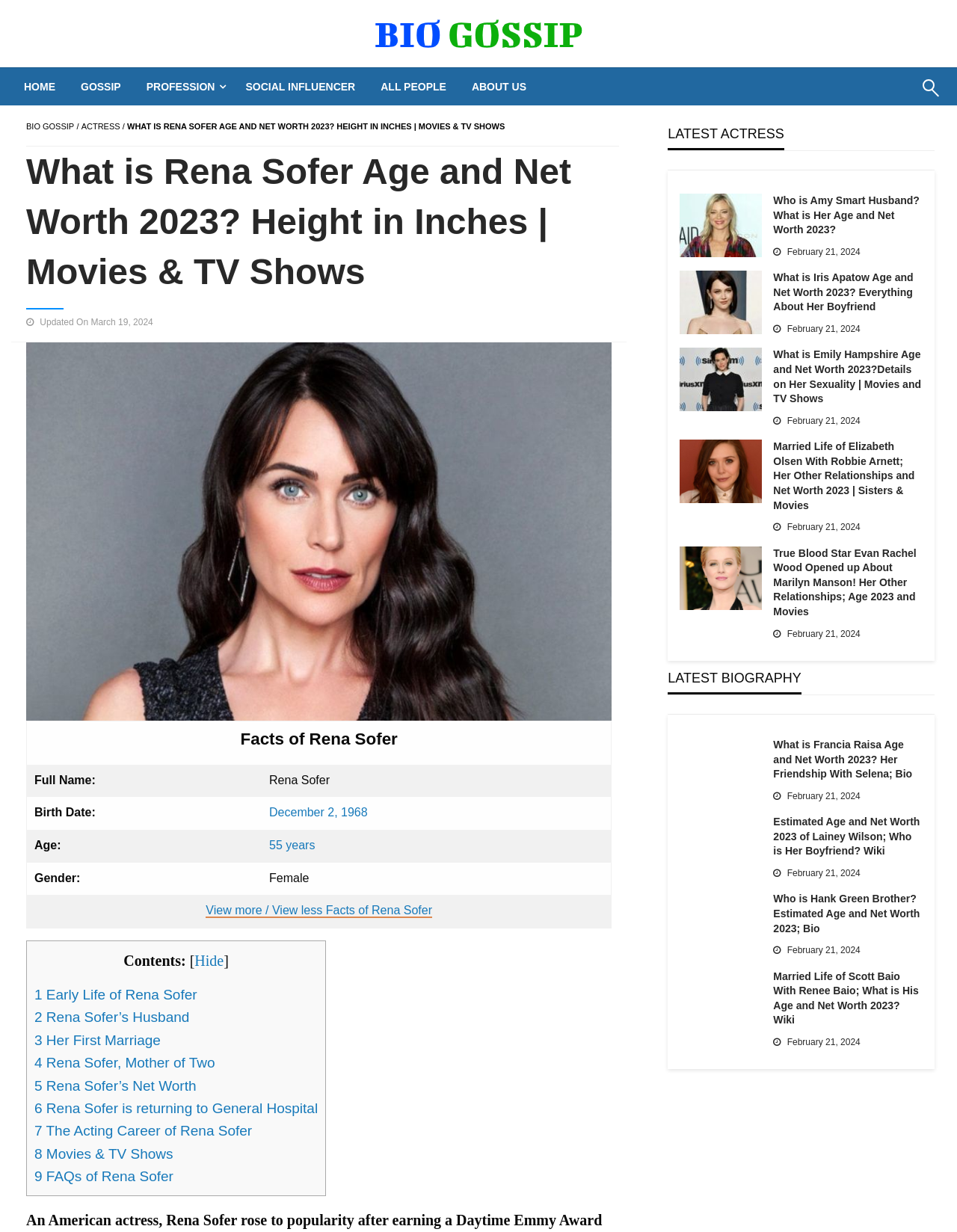Identify the bounding box of the UI element that matches this description: "About Us".

[0.48, 0.055, 0.563, 0.086]